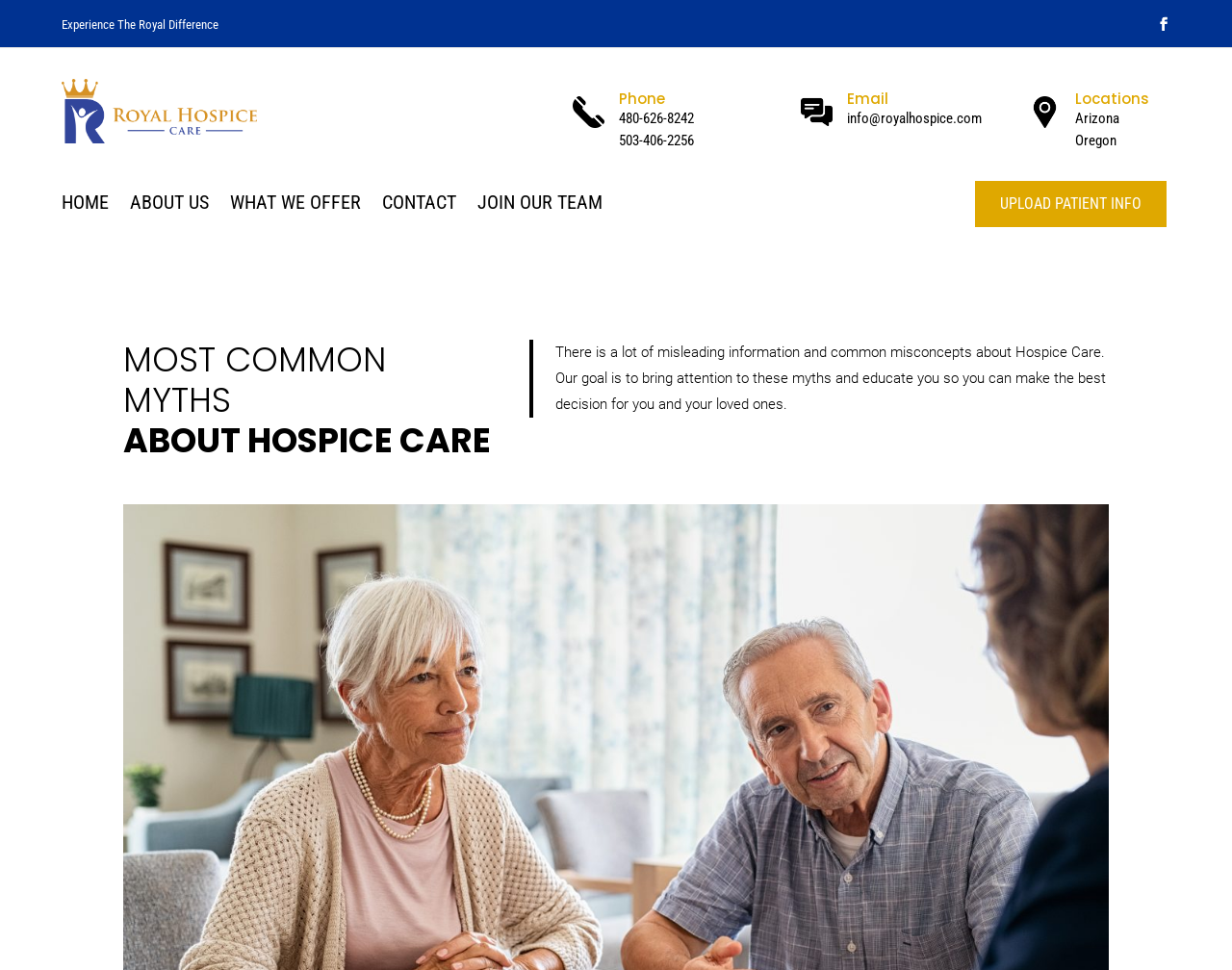Can you find the bounding box coordinates of the area I should click to execute the following instruction: "Upload patient information"?

[0.812, 0.201, 0.927, 0.22]